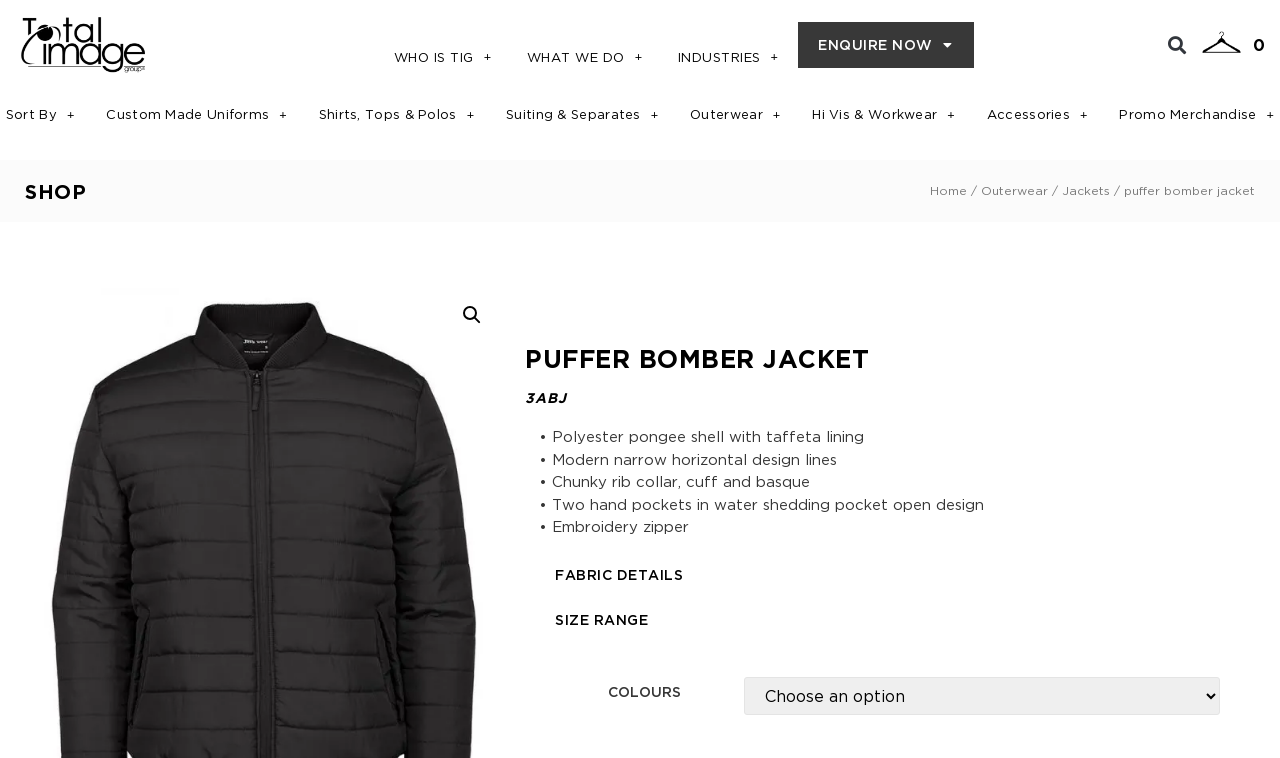Locate the bounding box coordinates of the clickable element to fulfill the following instruction: "Search for something". Provide the coordinates as four float numbers between 0 and 1 in the format [left, top, right, bottom].

[0.907, 0.037, 0.933, 0.081]